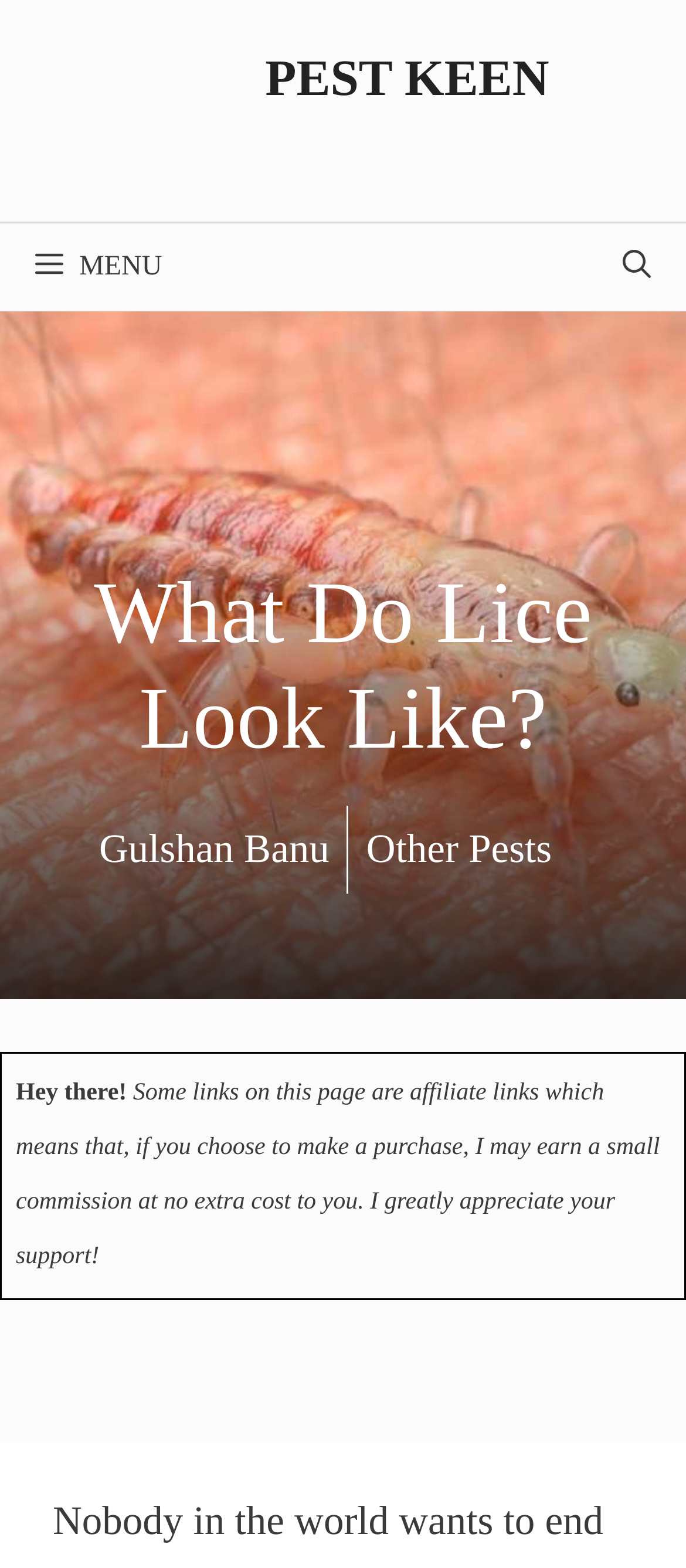Please find and generate the text of the main header of the webpage.

What Do Lice Look Like?